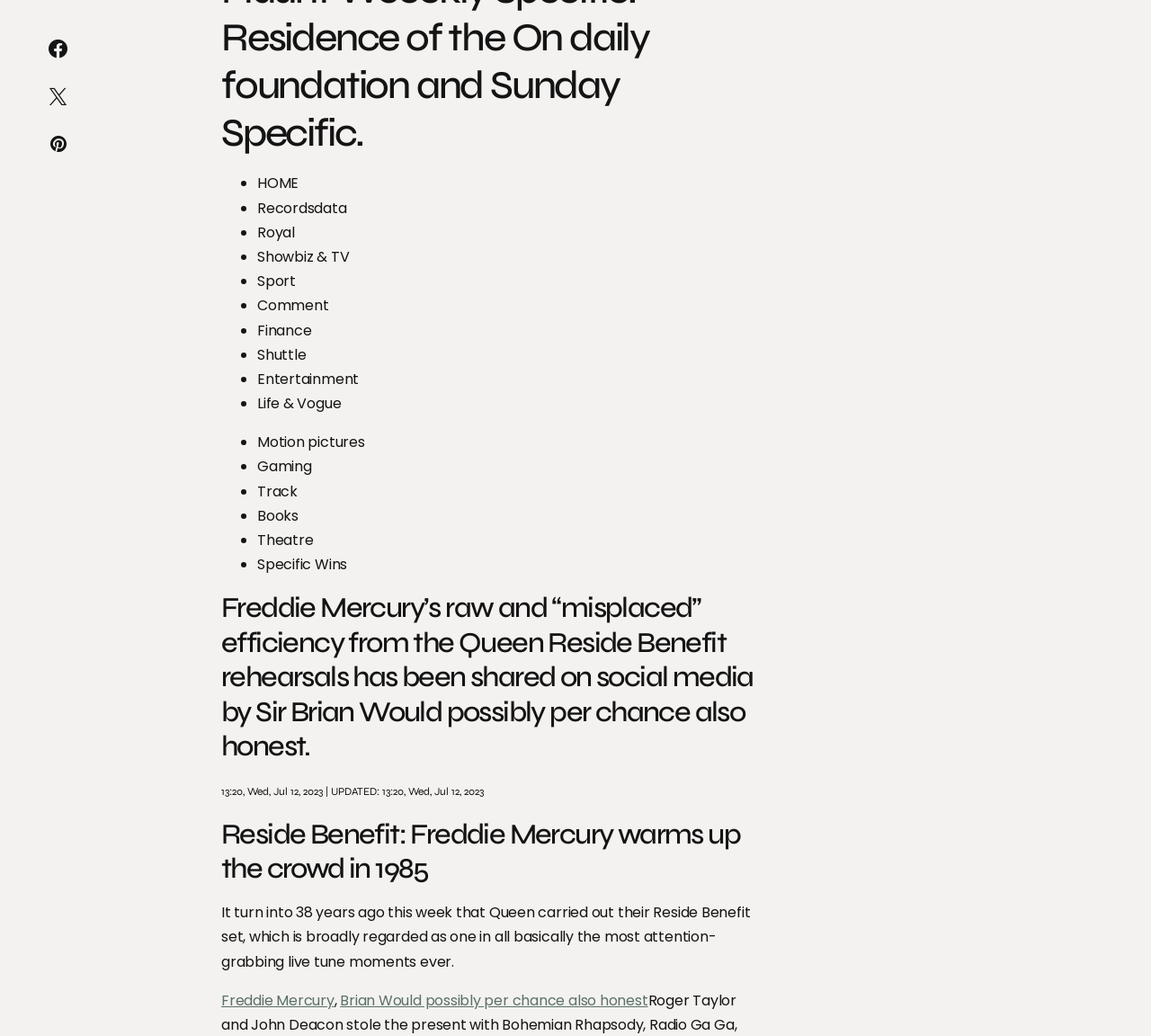Find and specify the bounding box coordinates that correspond to the clickable region for the instruction: "Click on Freddie Mercury".

[0.192, 0.956, 0.29, 0.976]